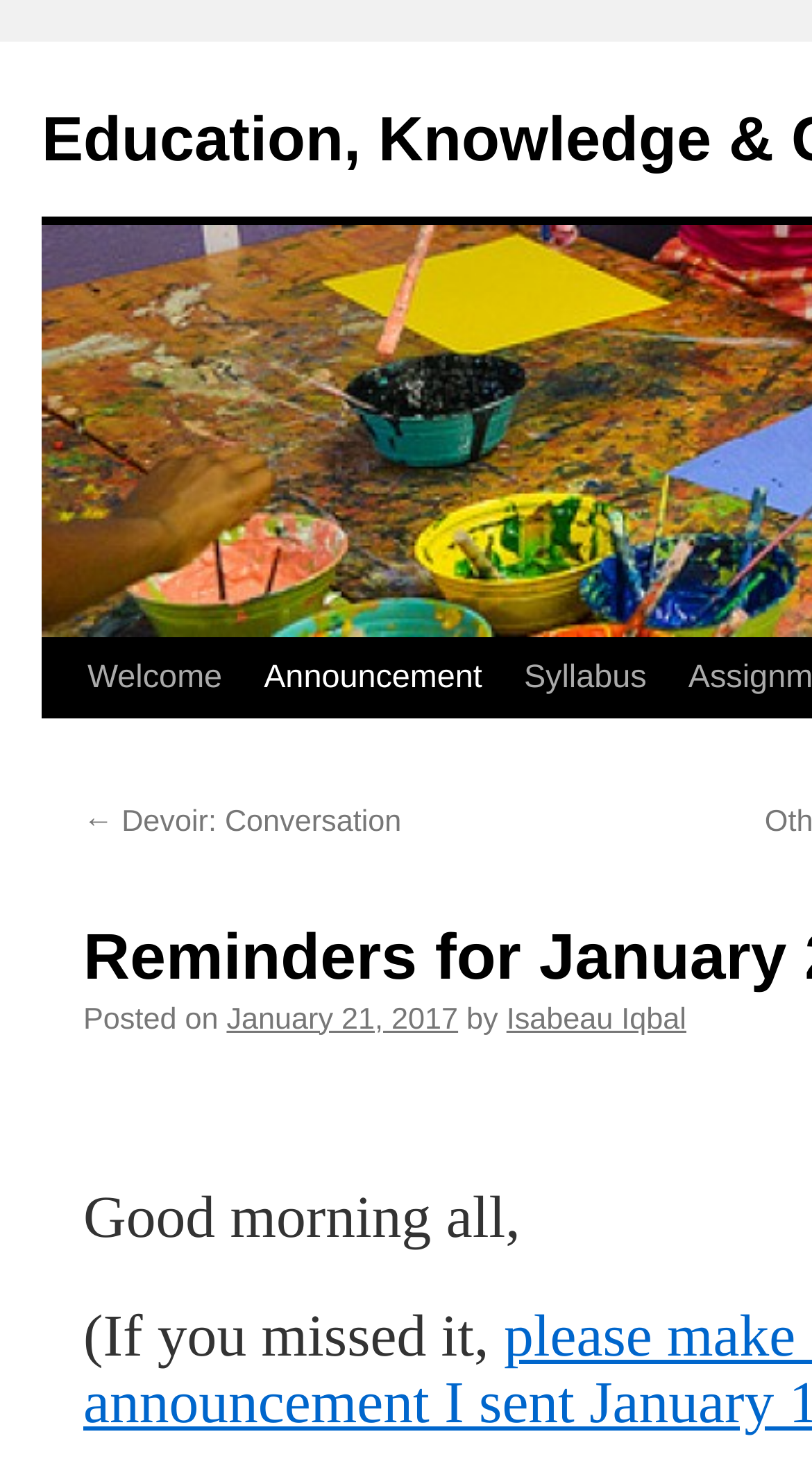Determine the bounding box coordinates for the clickable element to execute this instruction: "view post details". Provide the coordinates as four float numbers between 0 and 1, i.e., [left, top, right, bottom].

[0.279, 0.676, 0.564, 0.698]